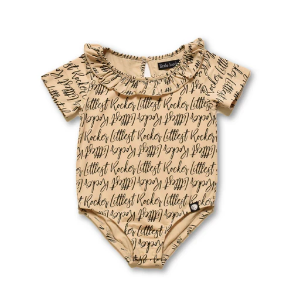Refer to the image and provide an in-depth answer to the question: 
What is the purpose of the leotard?

The caption describes the leotard as perfect for both casual wear and active play, indicating its purpose is for everyday activities and playful occasions.